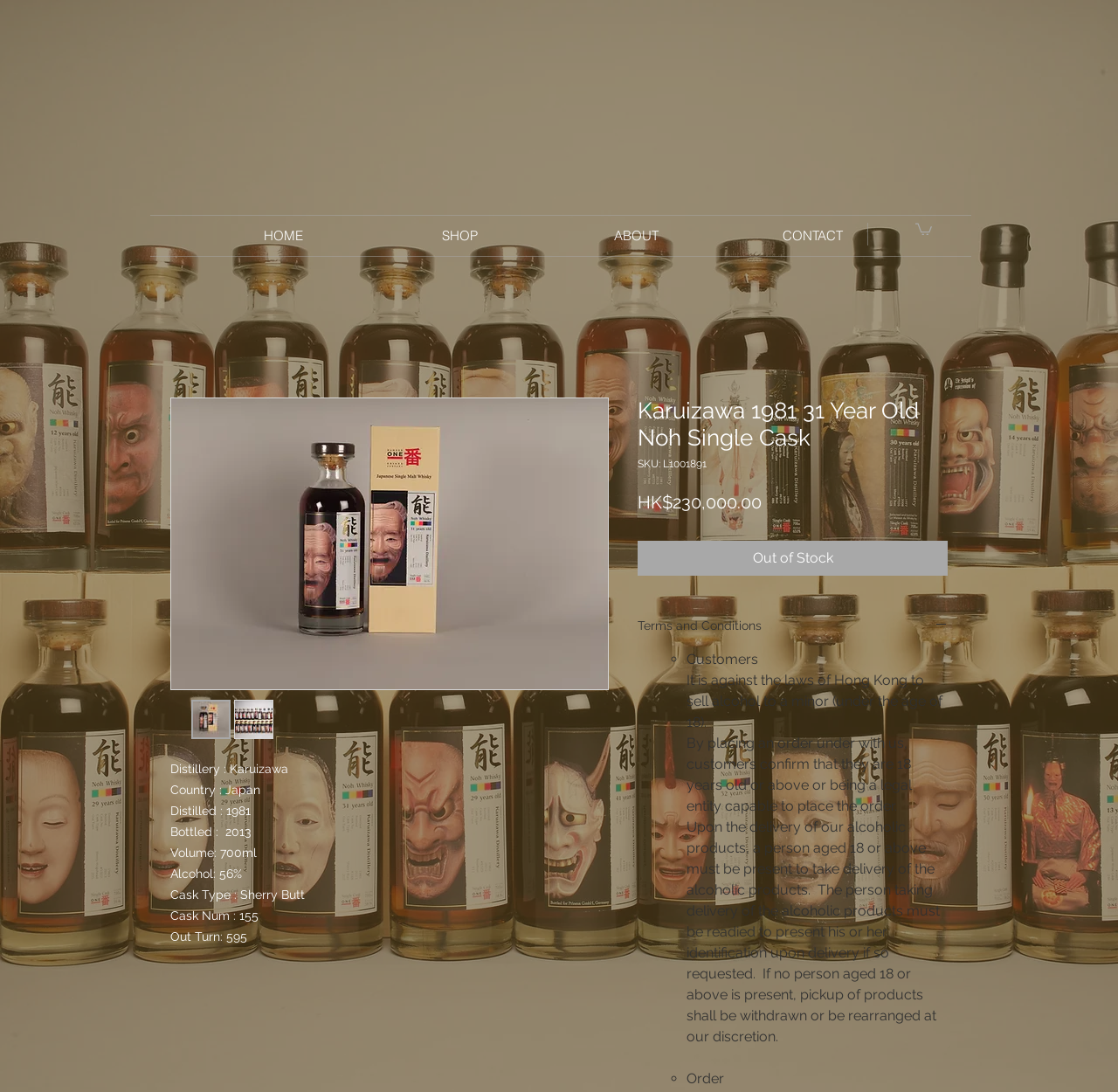What is the type of cask used for the whisky?
Using the image, give a concise answer in the form of a single word or short phrase.

Sherry Butt